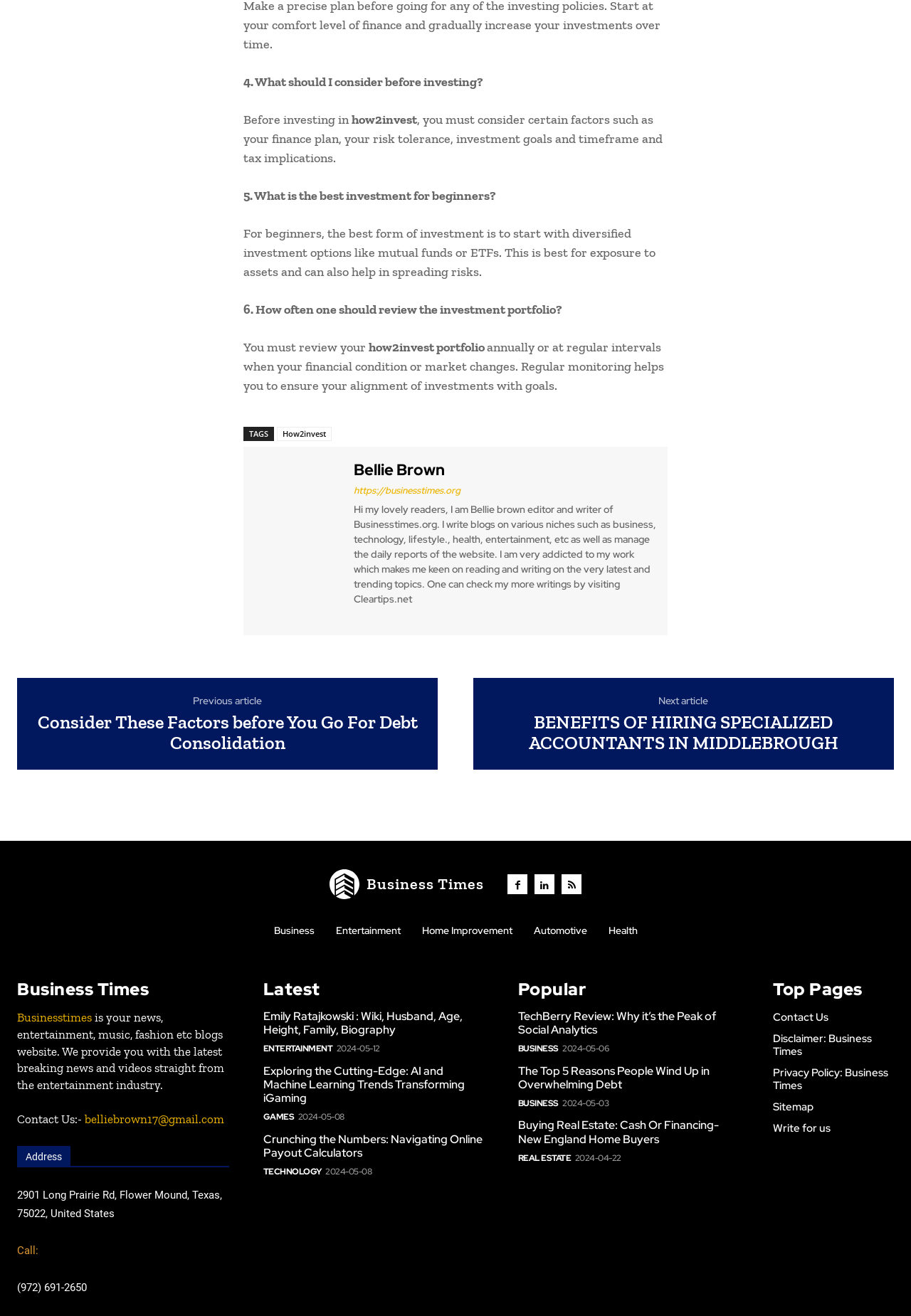Determine the bounding box coordinates of the element's region needed to click to follow the instruction: "Click the logo". Provide these coordinates as four float numbers between 0 and 1, formatted as [left, top, right, bottom].

None